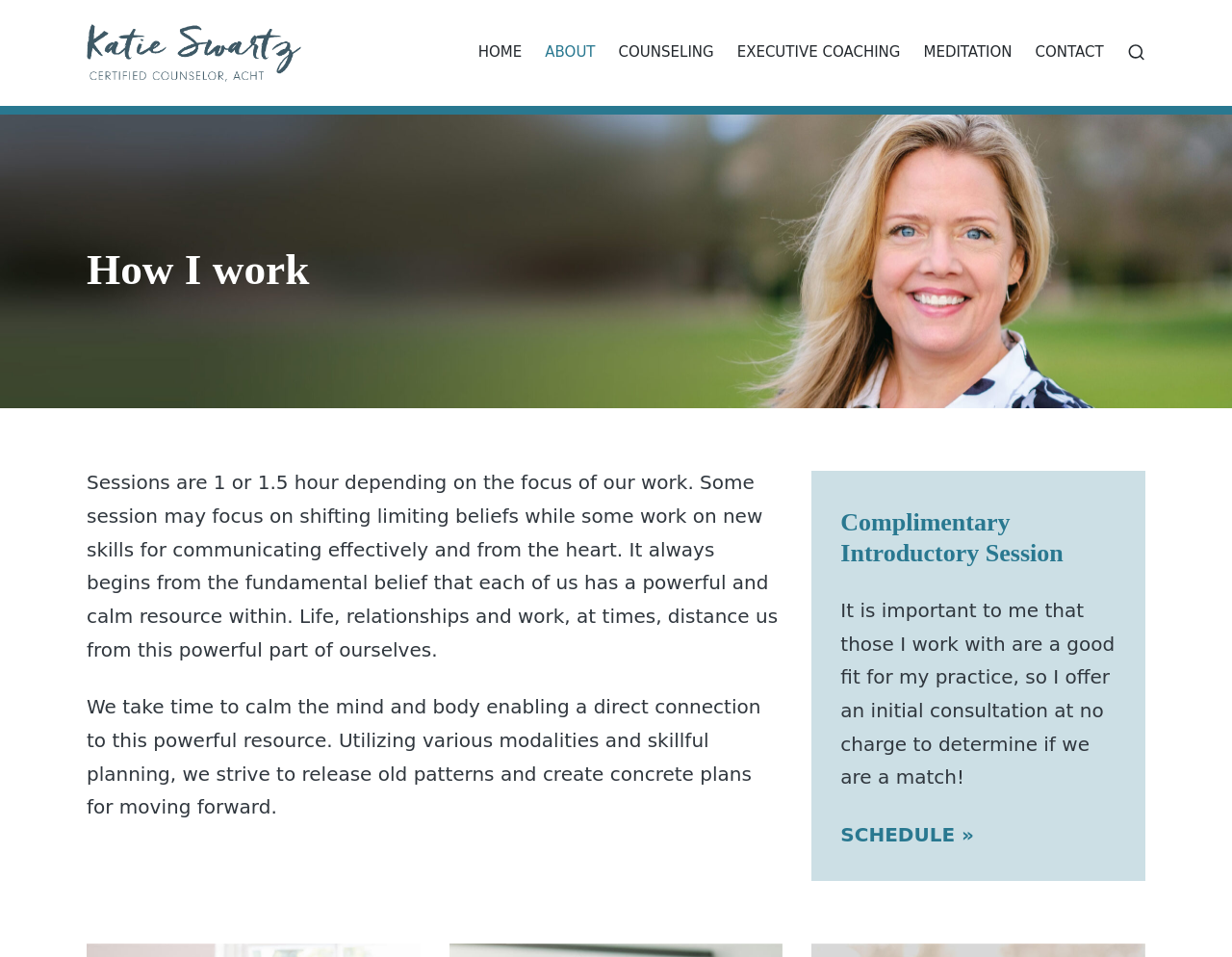Extract the bounding box coordinates for the UI element described as: "Patient Care".

None